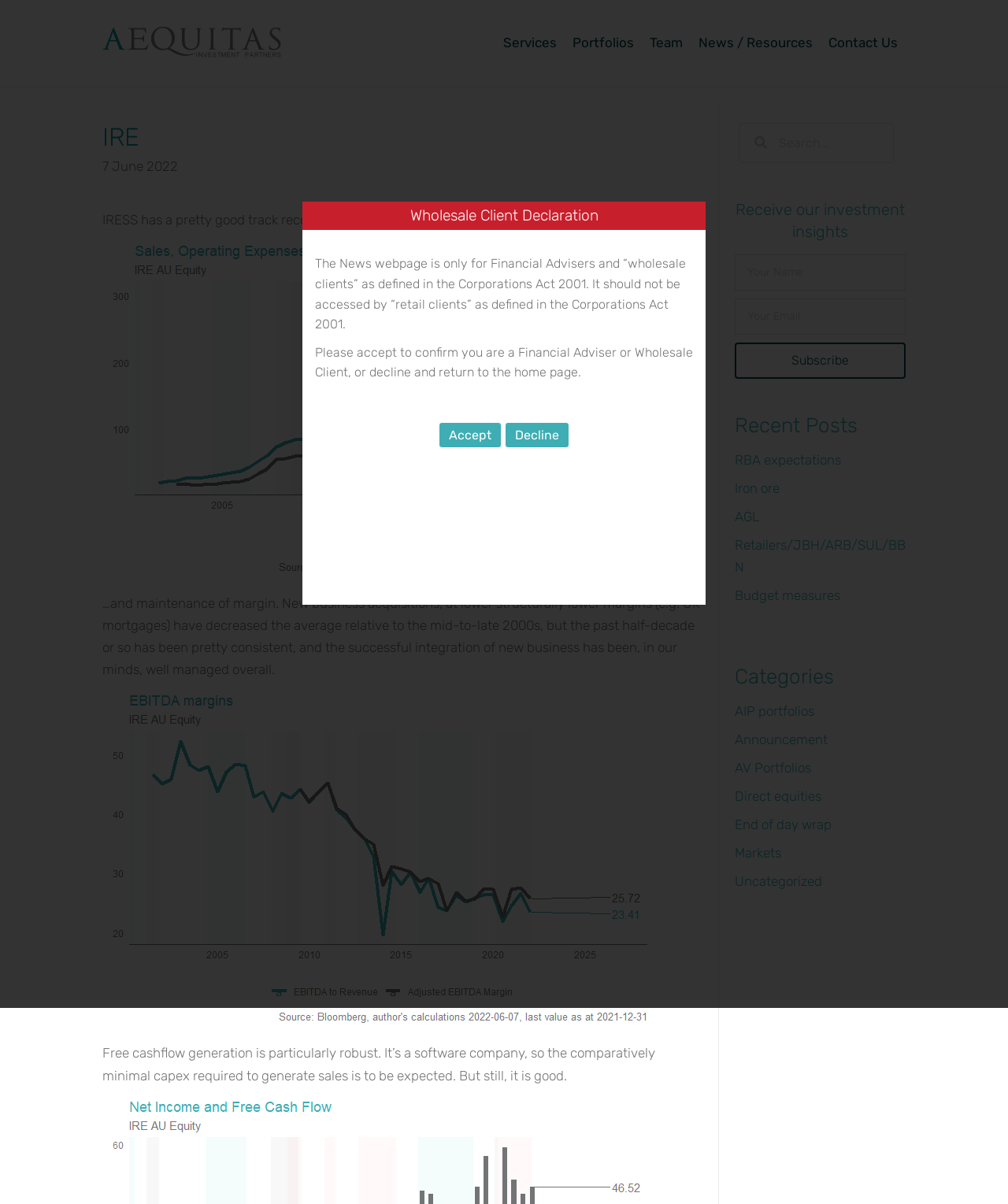Please identify the bounding box coordinates of the region to click in order to complete the task: "Search for something". The coordinates must be four float numbers between 0 and 1, specified as [left, top, right, bottom].

[0.733, 0.102, 0.887, 0.135]